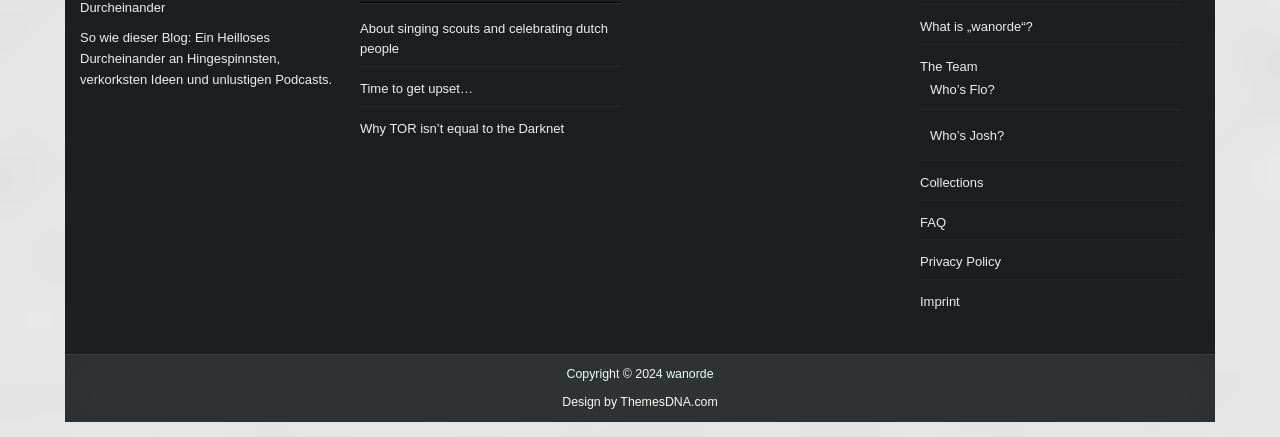Please identify the bounding box coordinates of the clickable region that I should interact with to perform the following instruction: "Learn about singing scouts and celebrating dutch people". The coordinates should be expressed as four float numbers between 0 and 1, i.e., [left, top, right, bottom].

[0.281, 0.047, 0.475, 0.129]